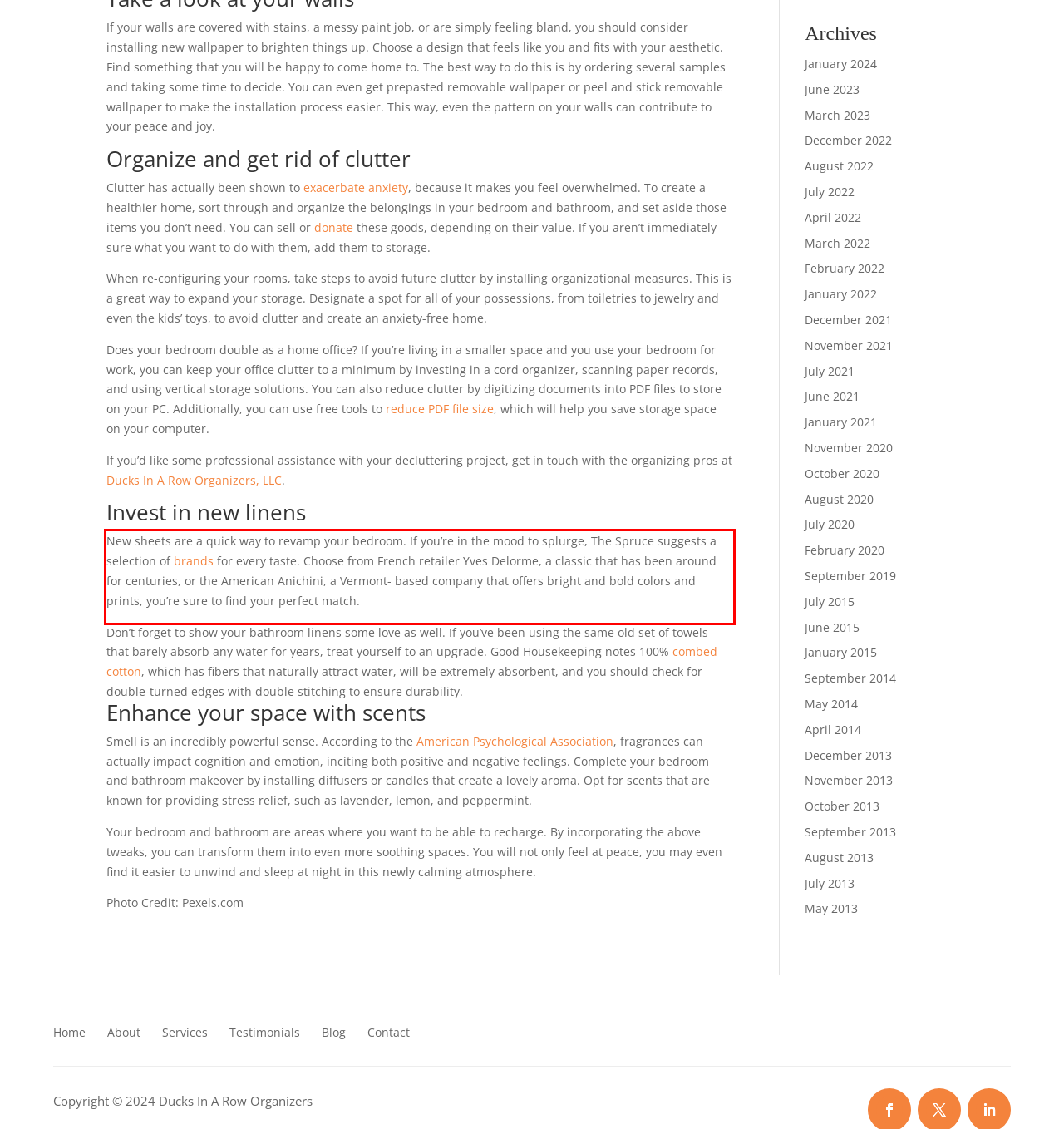Please identify the text within the red rectangular bounding box in the provided webpage screenshot.

New sheets are a quick way to revamp your bedroom. If you’re in the mood to splurge, The Spruce suggests a selection of brands for every taste. Choose from French retailer Yves Delorme, a classic that has been around for centuries, or the American Anichini, a Vermont- based company that offers bright and bold colors and prints, you’re sure to find your perfect match.